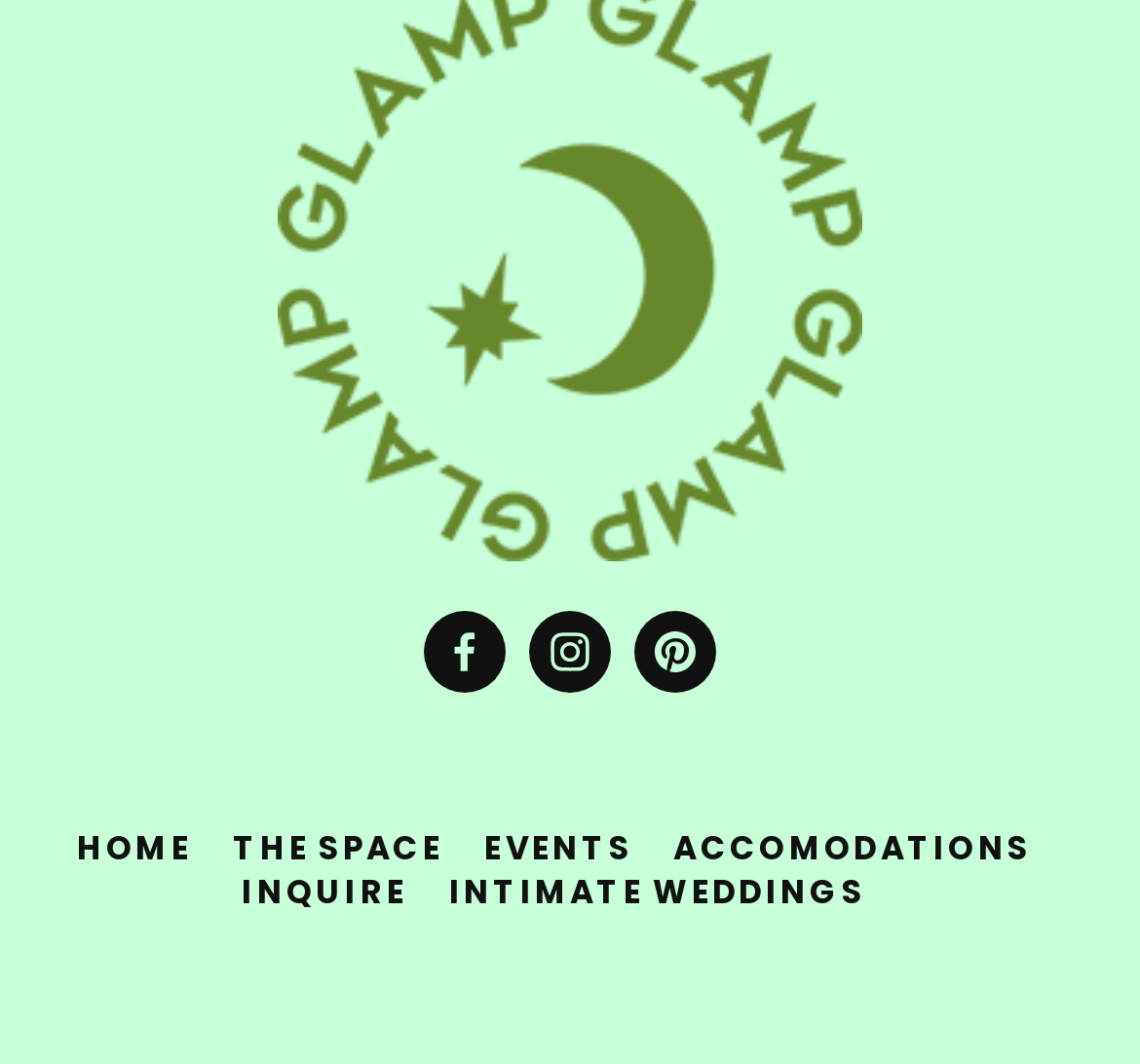What is the last link in the bottom navigation?
Using the image, provide a concise answer in one word or a short phrase.

INQUIRE